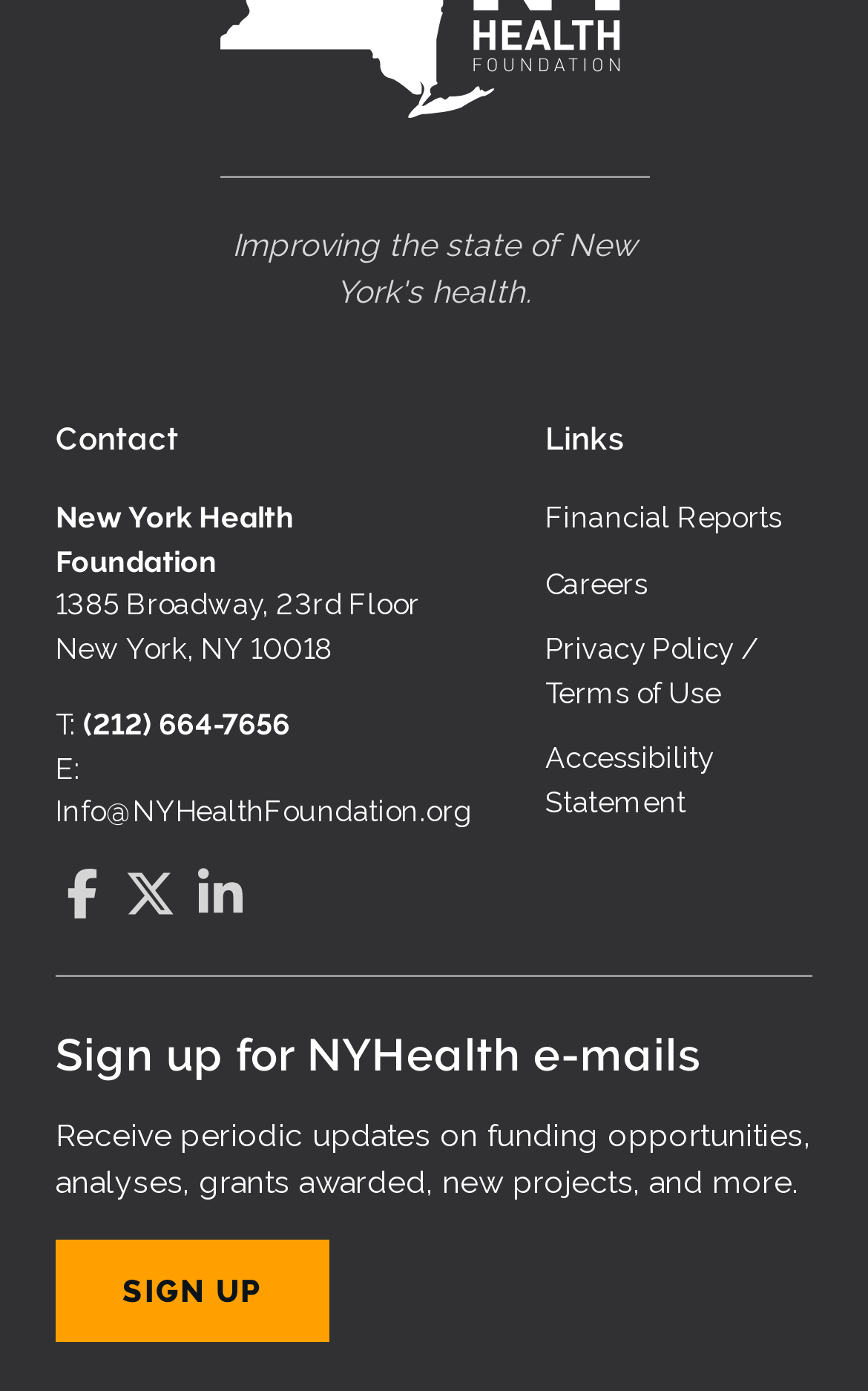Find the bounding box coordinates corresponding to the UI element with the description: "Accessibility Statement". The coordinates should be formatted as [left, top, right, bottom], with values as floats between 0 and 1.

[0.628, 0.534, 0.823, 0.589]